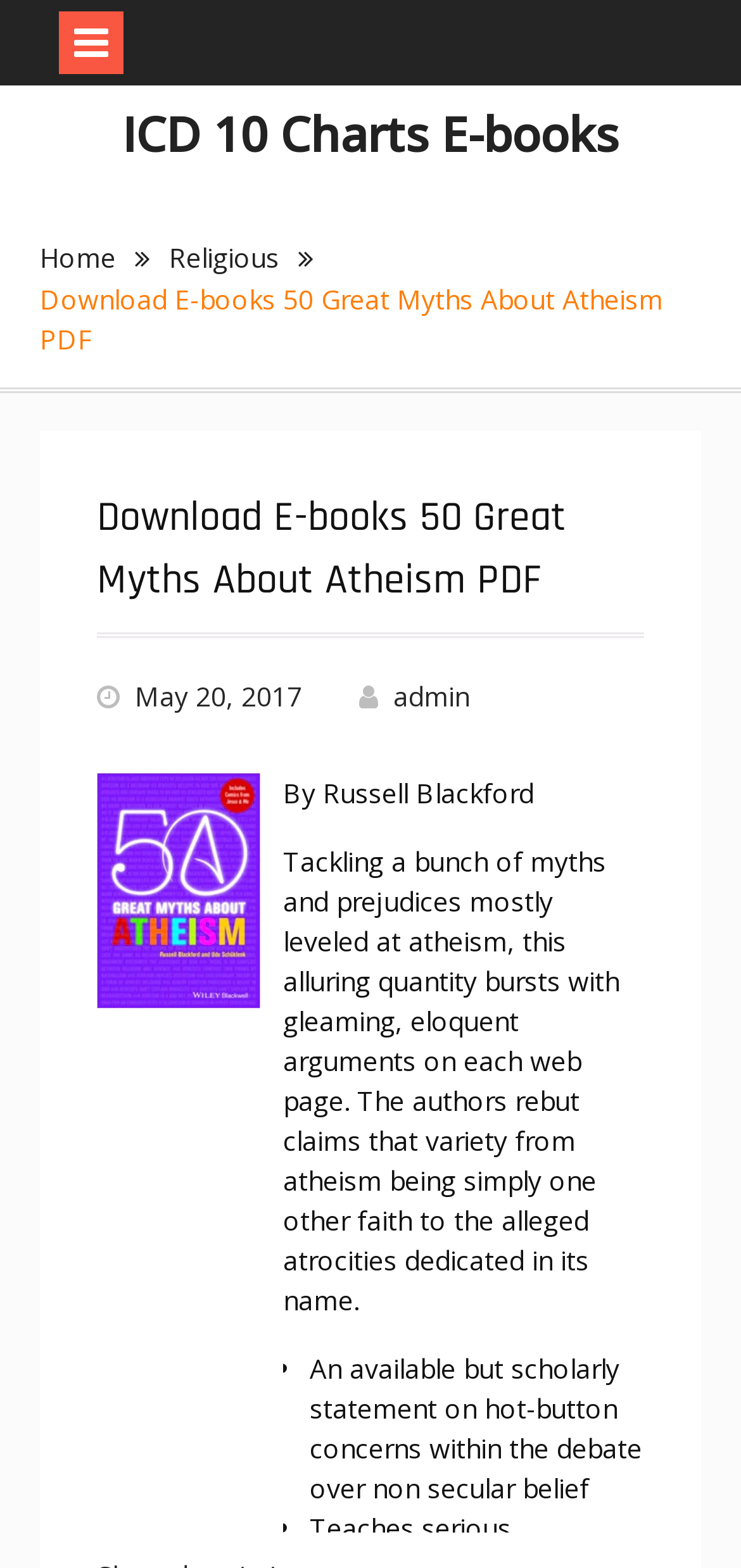Provide a thorough description of the webpage you see.

The webpage is about downloading an e-book titled "50 Great Myths About Atheism PDF" and also features ICD 10 Charts E-books. At the top-left corner, there is a "Skip to content" link. Next to it, there is a small icon represented by "\uf0c9". On the top-right side, there is a link to "ICD 10 Charts E-books". 

Below these elements, there is a navigation section labeled as "Breadcrumbs" that contains three links: "Home", "Religious", and the title of the e-book "Download E-books 50 Great Myths About Atheism PDF". 

The main content of the webpage is divided into sections. The first section has a header with the title of the e-book and a link to the publication date "May 20, 2017". Below the title, there is an image, followed by the author's name "By Russell Blackford". 

The next section contains a brief summary of the e-book, describing it as a collection of arguments that rebut claims against atheism. This summary is followed by two bullet points, each describing the e-book as a scholarly statement on hot-button issues in the debate over religious belief.